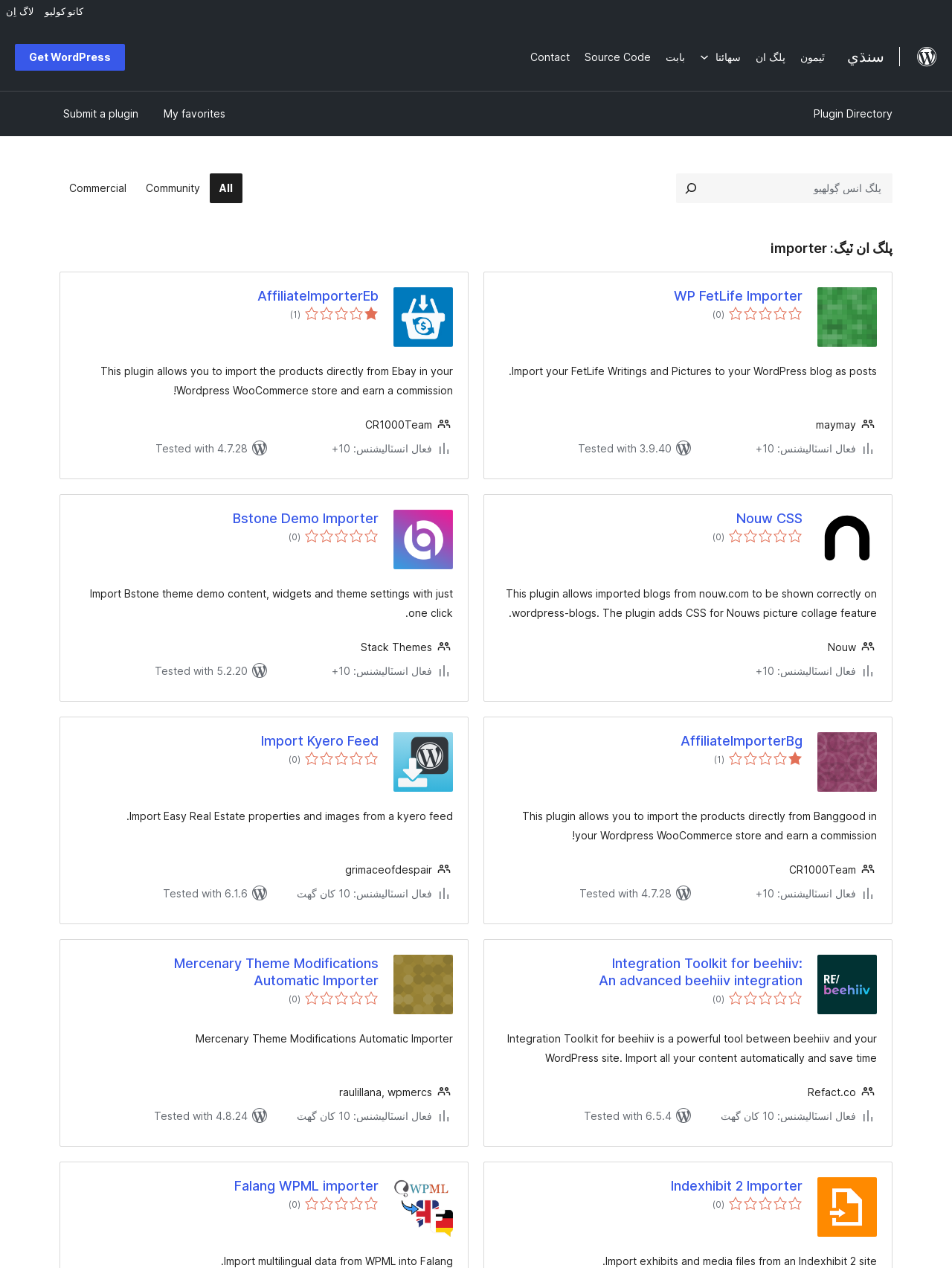Find the bounding box coordinates for the element that must be clicked to complete the instruction: "Click the 'Submit a plugin' link". The coordinates should be four float numbers between 0 and 1, indicated as [left, top, right, bottom].

[0.062, 0.08, 0.149, 0.1]